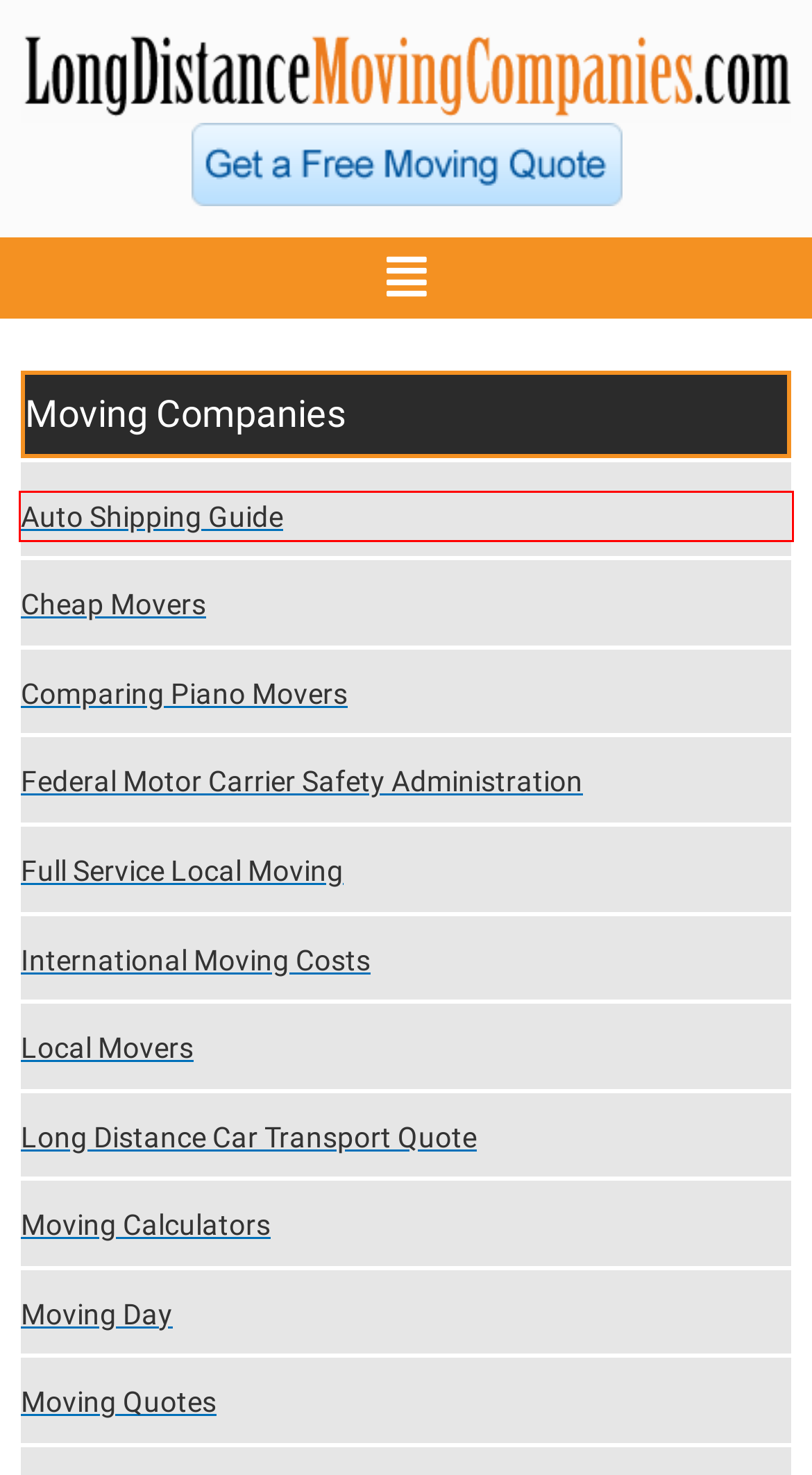Given a screenshot of a webpage with a red bounding box highlighting a UI element, determine which webpage description best matches the new webpage that appears after clicking the highlighted element. Here are the candidates:
A. Auto Shipping Guide - Long Distance Moving Companies
B. Comparing Piano Movers - Long Distance Moving Companies
C. Full Service Local Moving - Long Distance Moving Companies
D. Long Distance Car Transport Quote - Long Distance Moving Companies
E. Moving Calculators - Long Distance Moving Companies
F. Cheap Movers - Long Distance Moving Companies
G. Local Movers - Long Distance Moving Companies
H. Moving Quotes - Long Distance Moving Companies

A